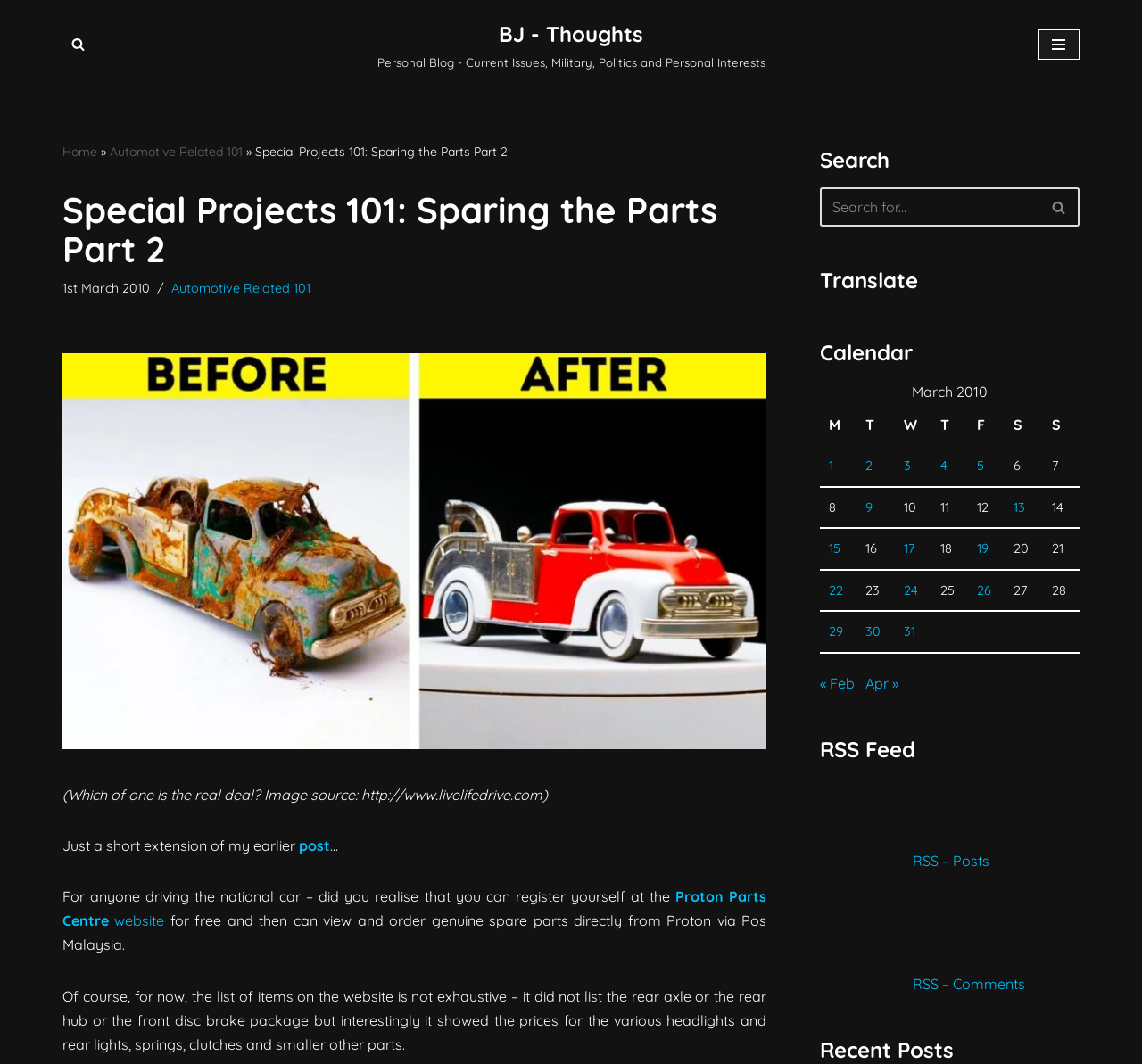Can you locate the main headline on this webpage and provide its text content?

Special Projects 101: Sparing the Parts Part 2